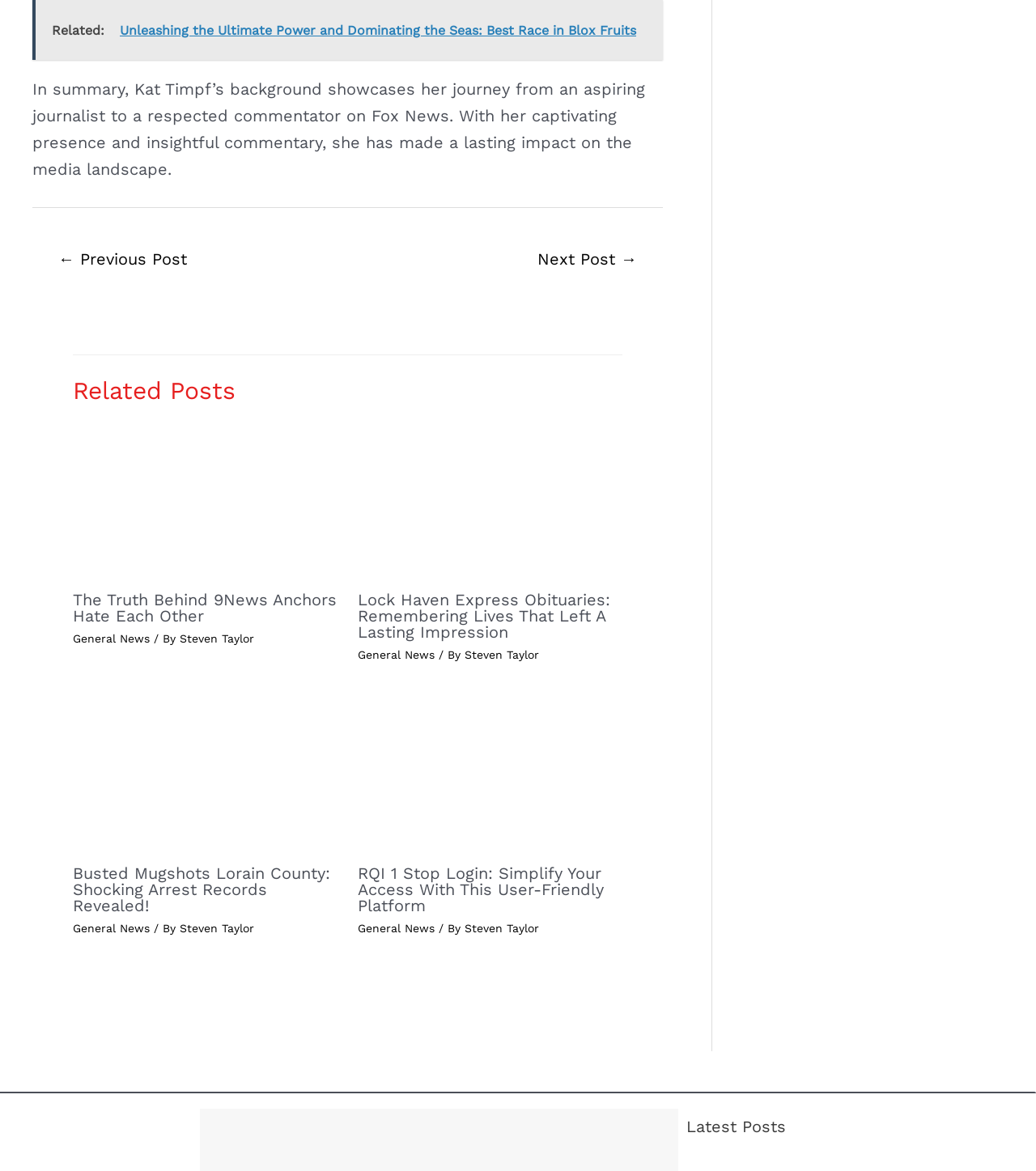Please determine the bounding box coordinates for the element that should be clicked to follow these instructions: "Read the '9news anchors hate each other' article".

[0.07, 0.418, 0.326, 0.435]